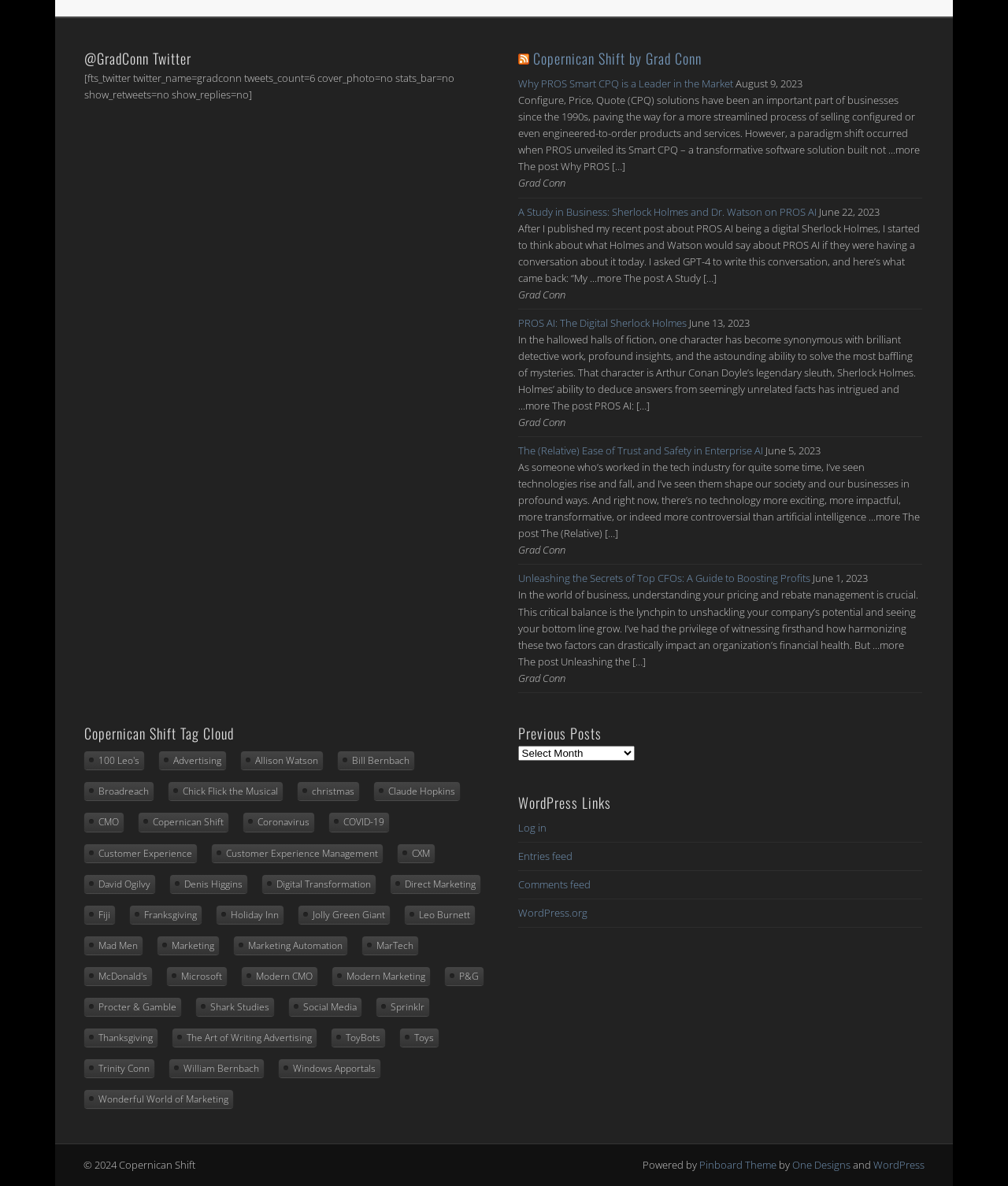Please give a succinct answer using a single word or phrase:
What is the title of the first blog post?

Why PROS Smart CPQ is a Leader in the Market